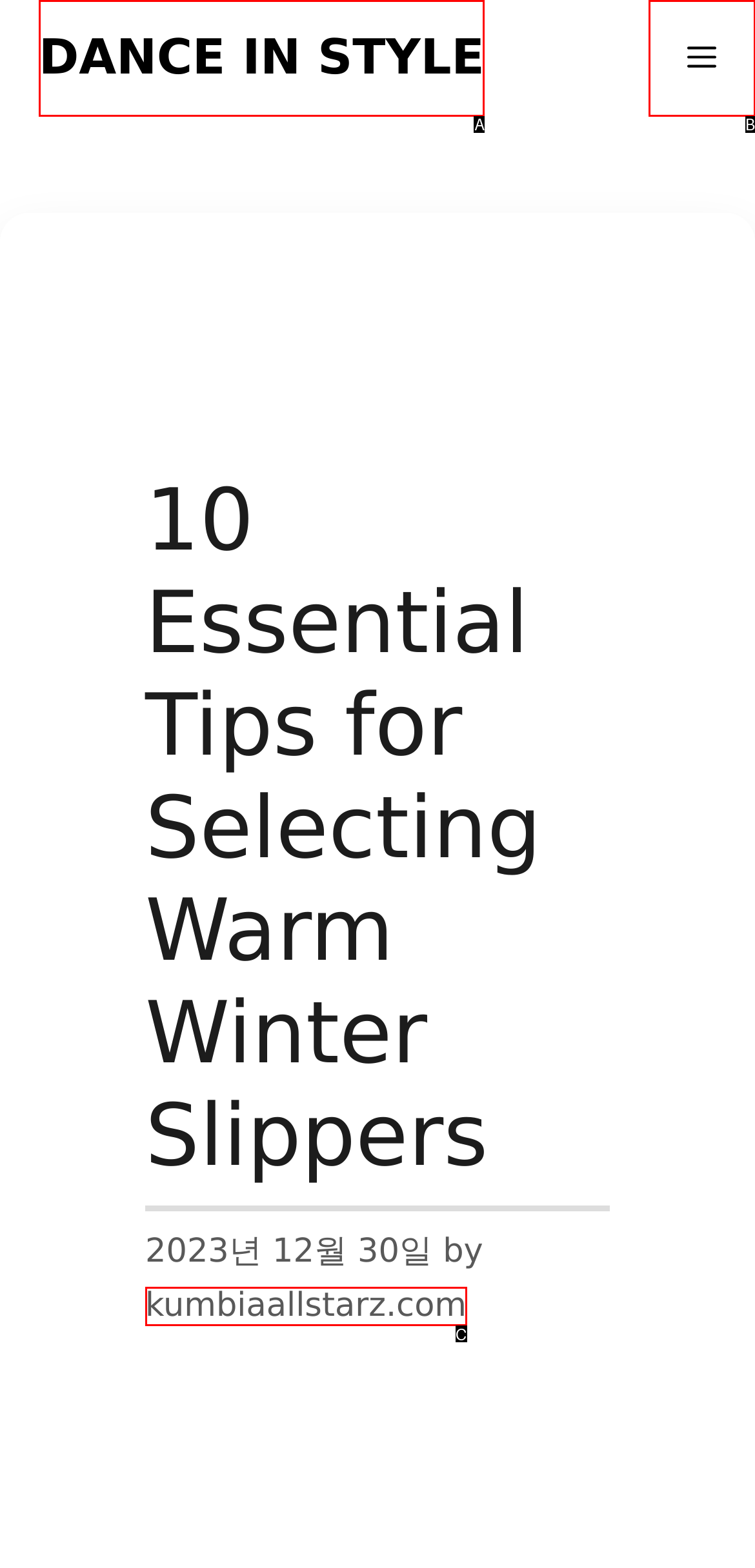Determine which HTML element corresponds to the description: Menu. Provide the letter of the correct option.

B